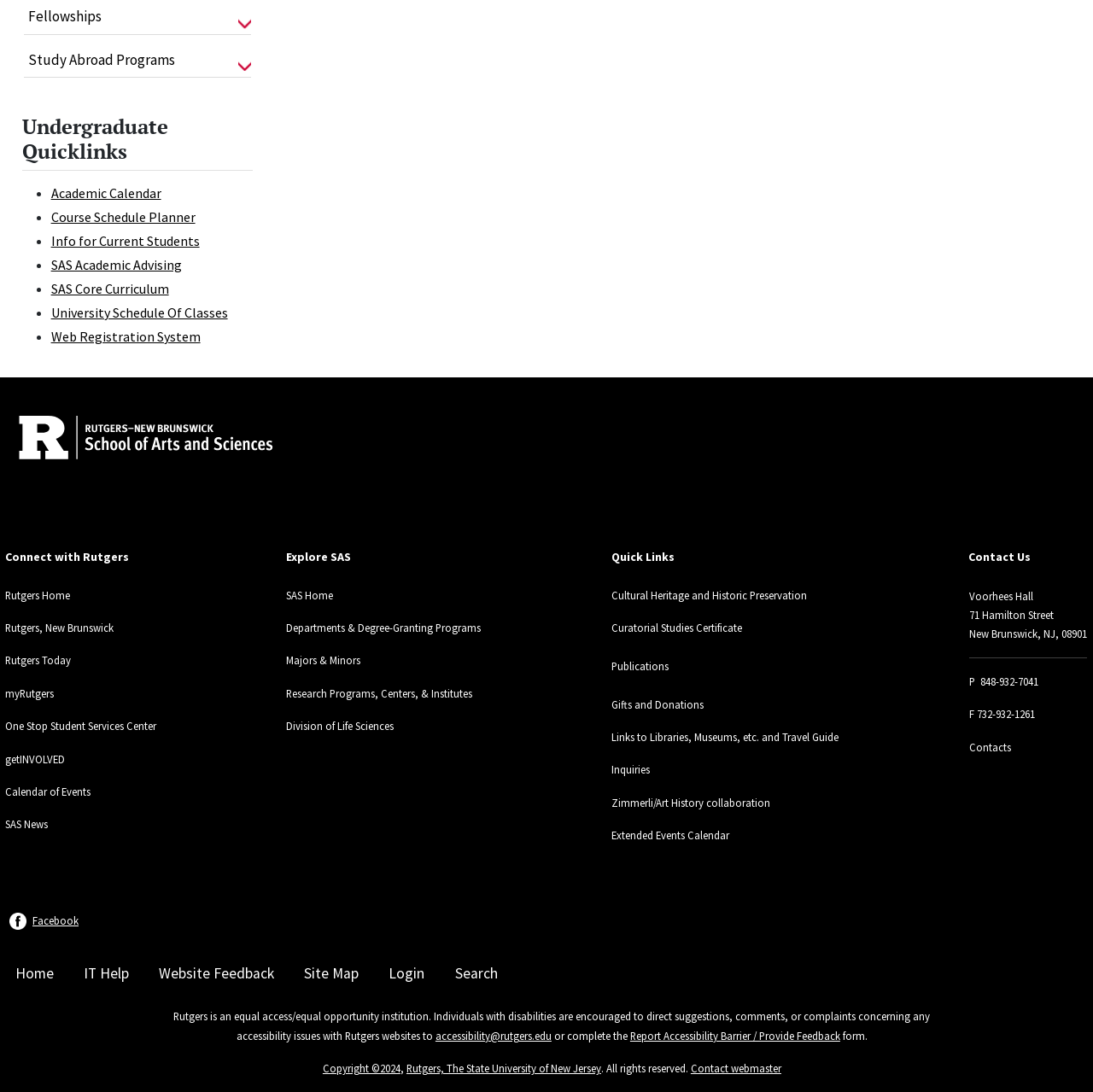Please locate the clickable area by providing the bounding box coordinates to follow this instruction: "read more about Emily".

None